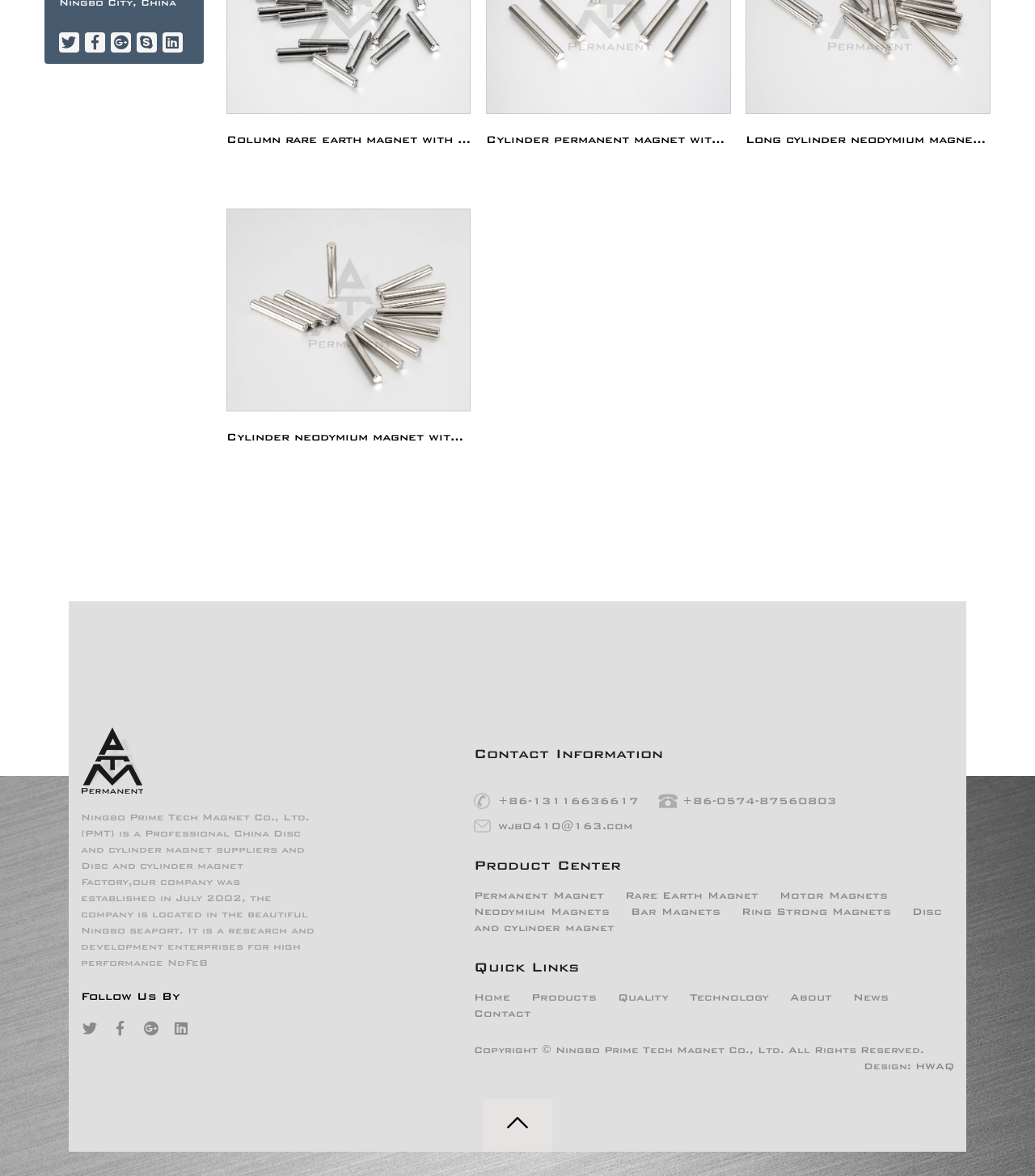Find the bounding box coordinates of the element you need to click on to perform this action: 'View Cylinder neodymium magnet with rare earth magnetic material image'. The coordinates should be represented by four float values between 0 and 1, in the format [left, top, right, bottom].

[0.219, 0.178, 0.454, 0.349]